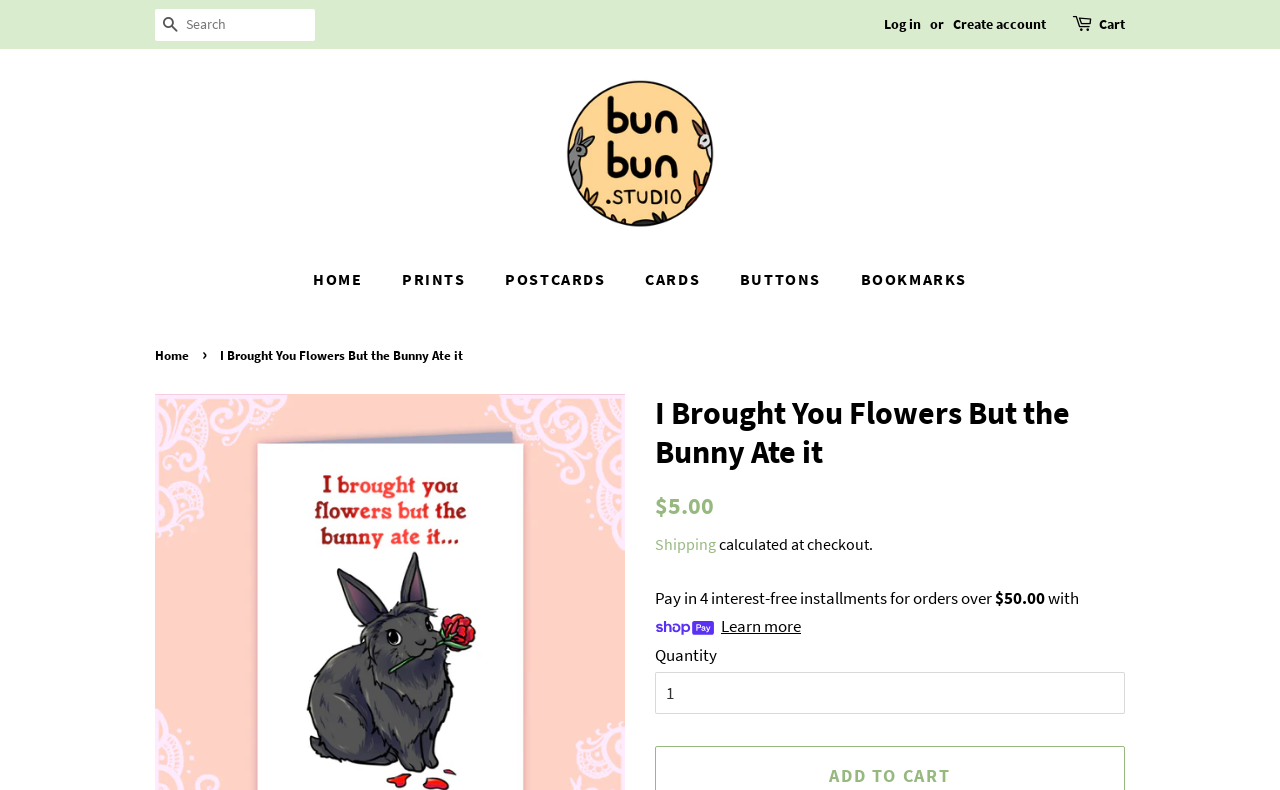Could you locate the bounding box coordinates for the section that should be clicked to accomplish this task: "Log in to your account".

[0.691, 0.019, 0.72, 0.041]